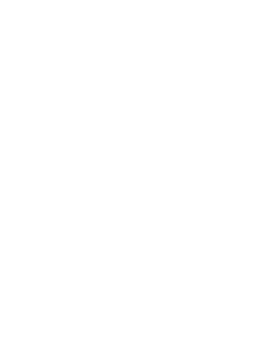Provide a brief response to the question using a single word or phrase: 
What is the focus of Afro Jerk Cafe Ltd's menu?

Fresh ingredients